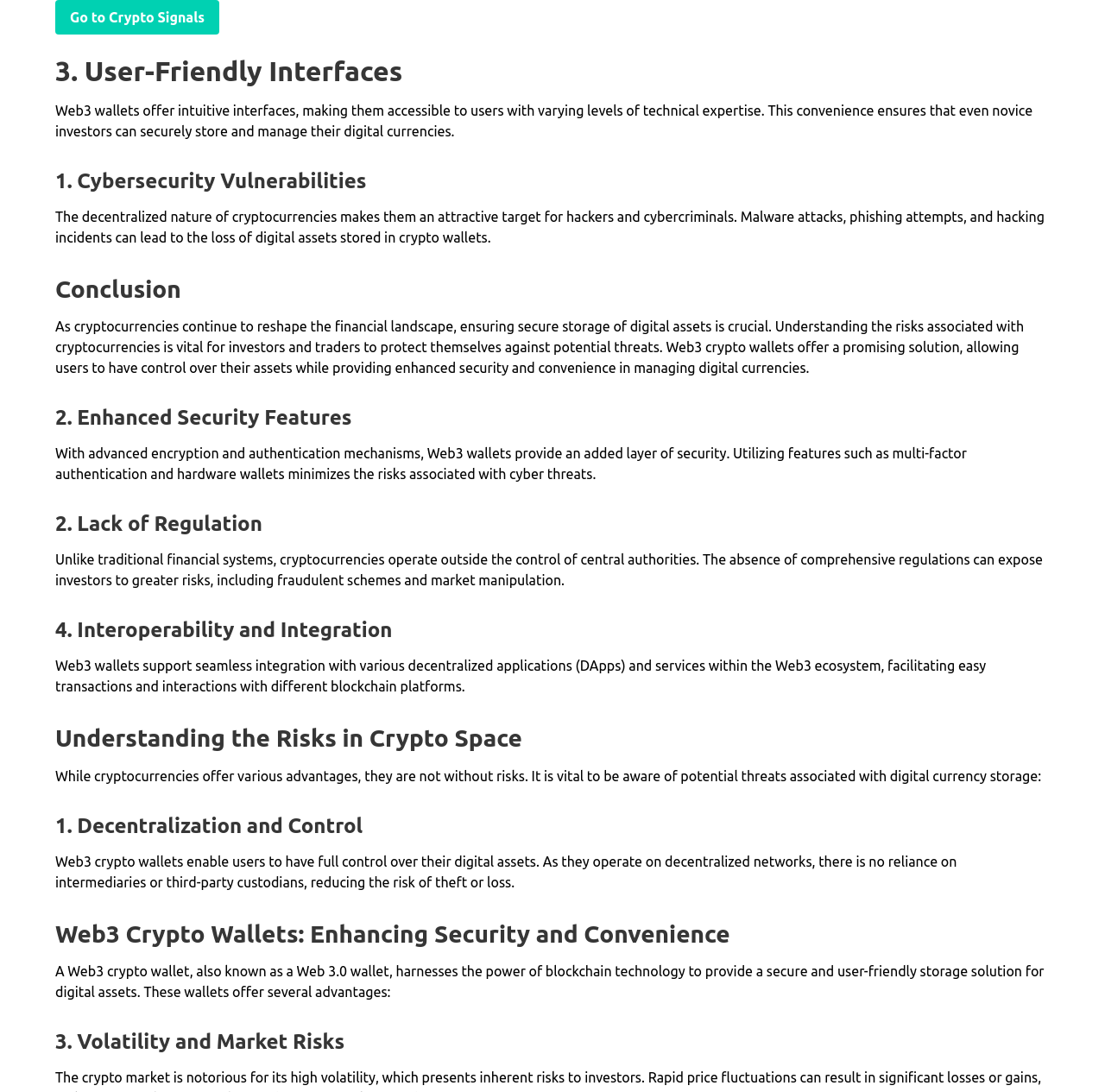What is the primary heading on this webpage?

3. User-Friendly Interfaces